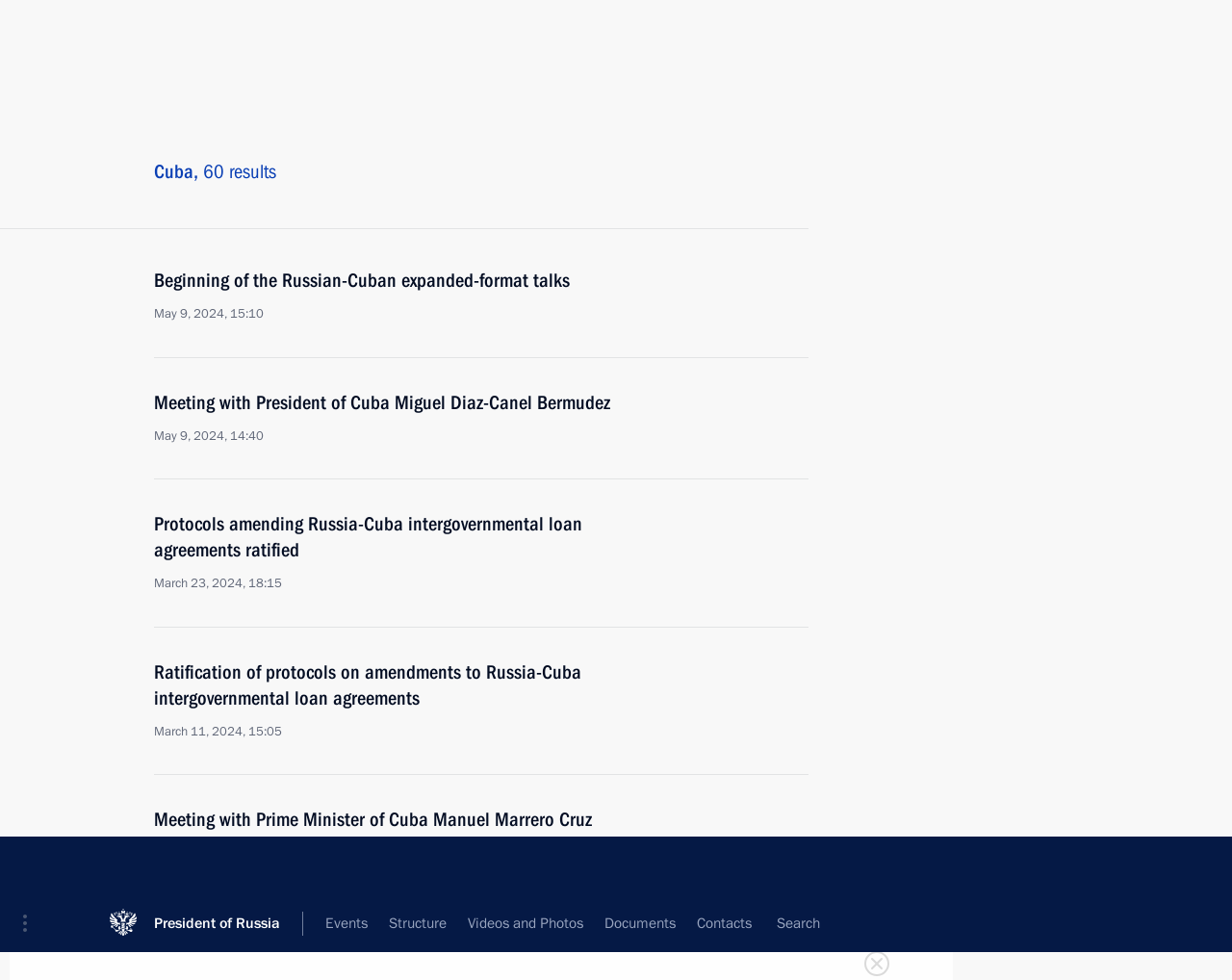Locate the bounding box coordinates of the area you need to click to fulfill this instruction: 'Go to 'Events''. The coordinates must be in the form of four float numbers ranging from 0 to 1: [left, top, right, bottom].

[0.255, 0.0, 0.307, 0.059]